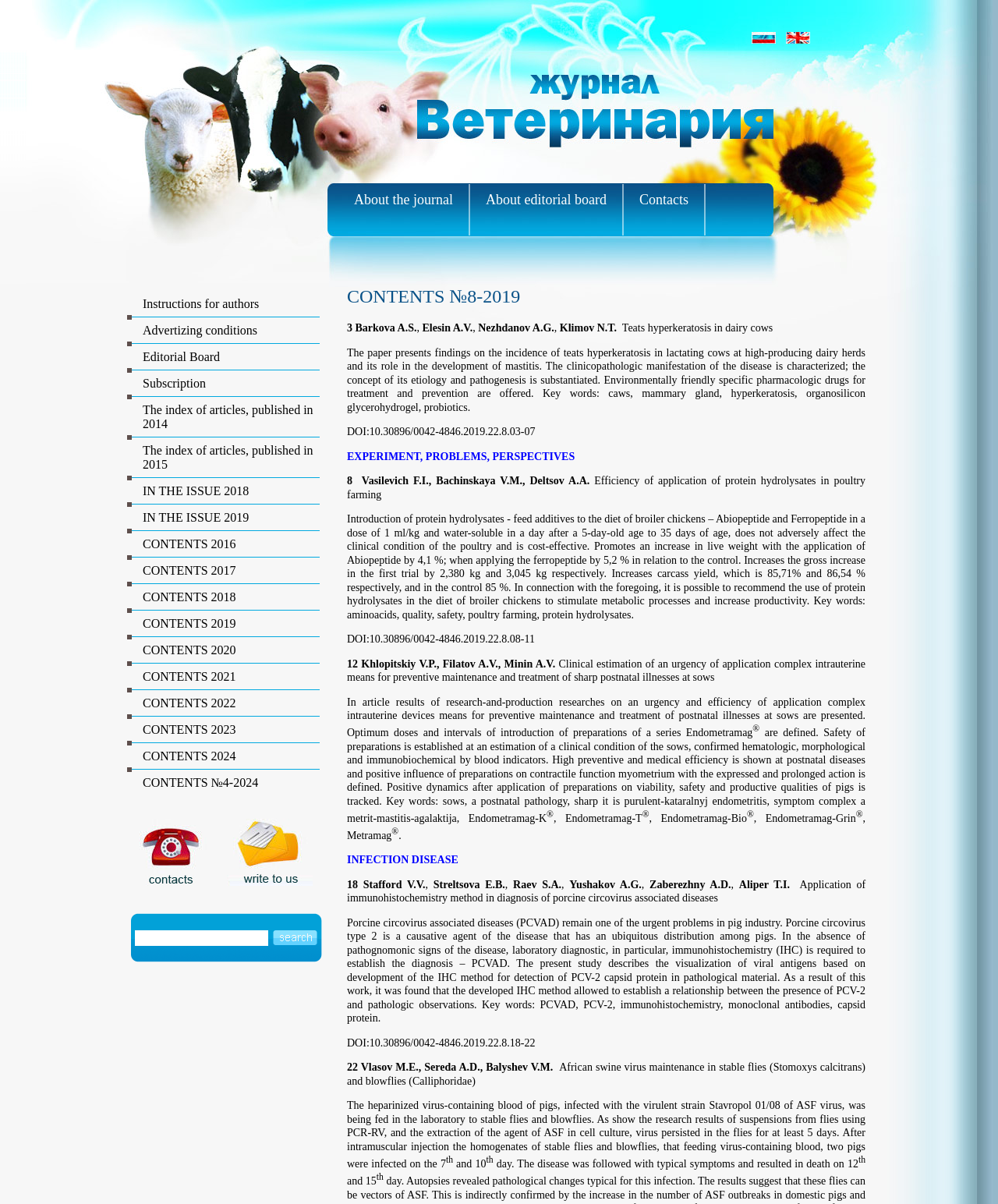Could you determine the bounding box coordinates of the clickable element to complete the instruction: "Go to Editorial Board"? Provide the coordinates as four float numbers between 0 and 1, i.e., [left, top, right, bottom].

[0.487, 0.159, 0.608, 0.172]